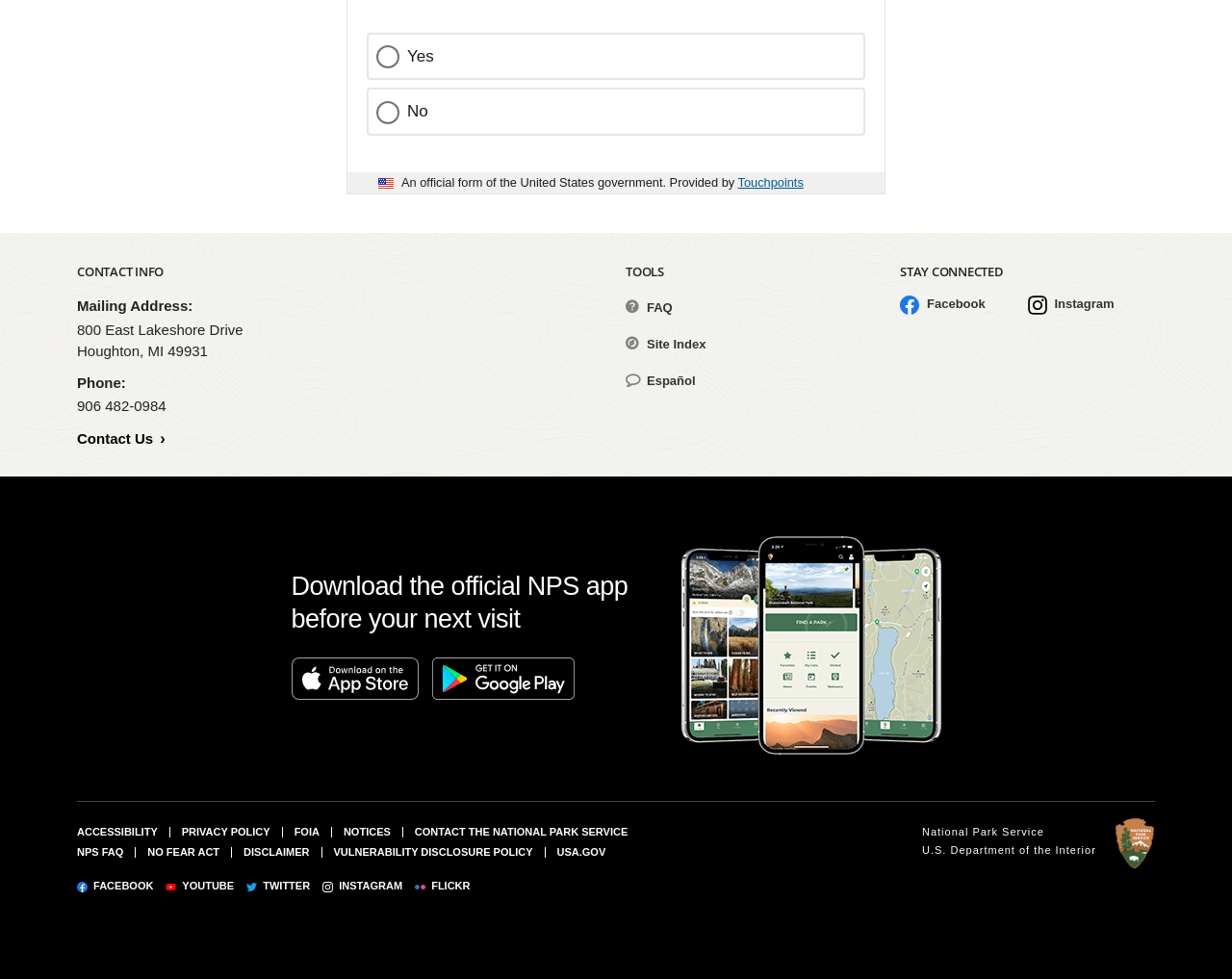Please respond to the question using a single word or phrase:
How many social media links are present at the bottom?

5